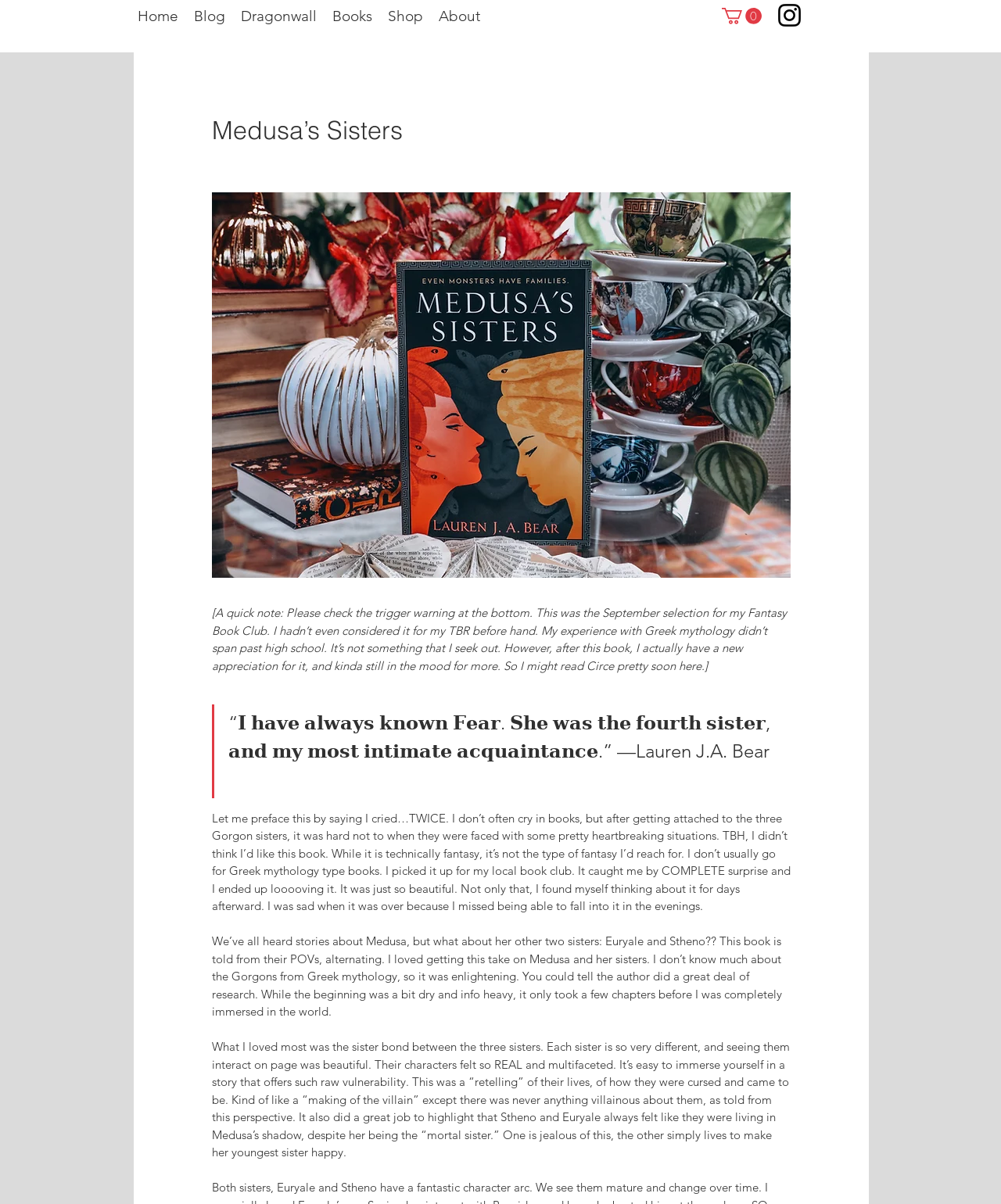Find and indicate the bounding box coordinates of the region you should select to follow the given instruction: "Read the blog post about Medusa's Sisters".

[0.212, 0.503, 0.789, 0.559]